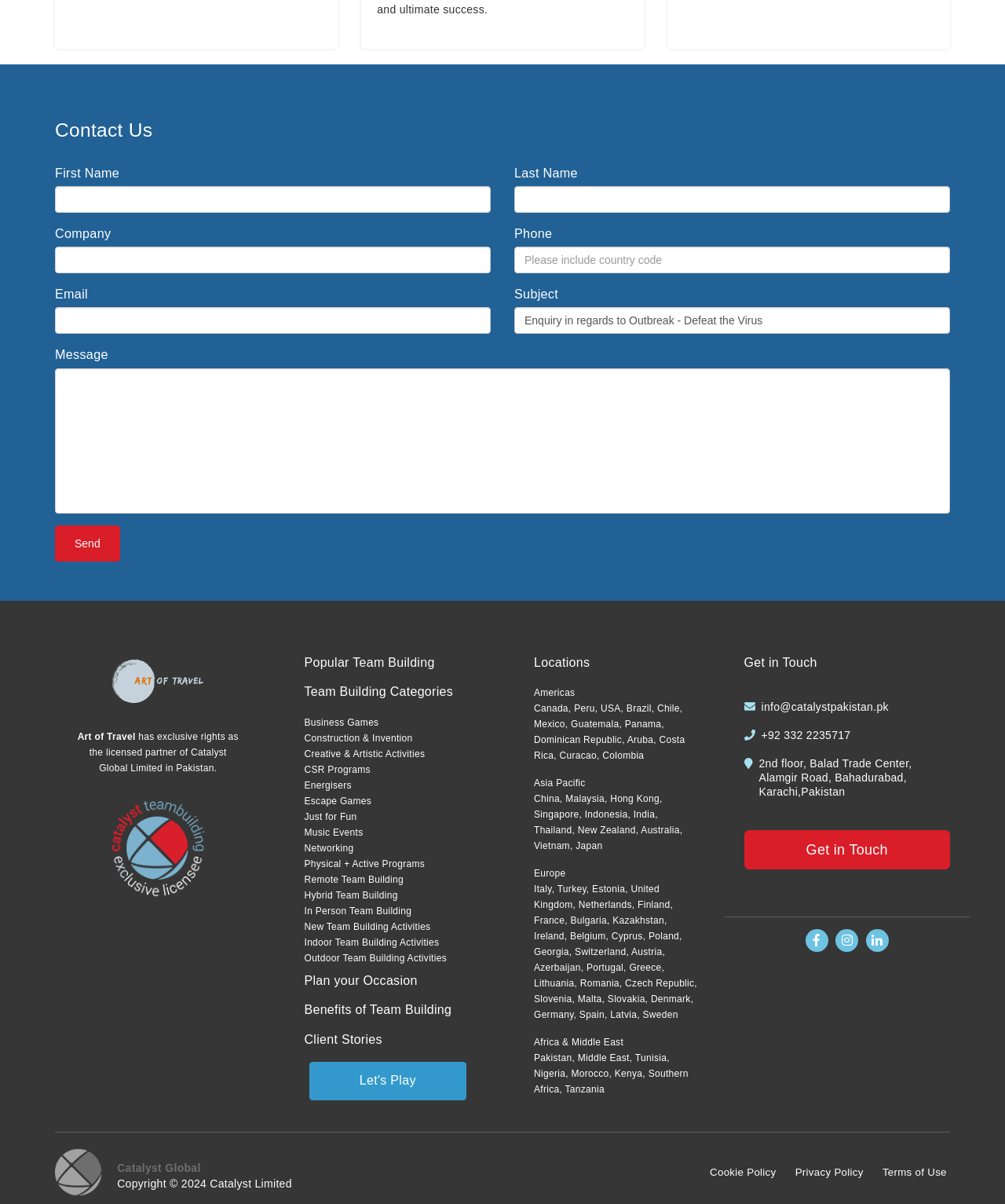Kindly determine the bounding box coordinates for the area that needs to be clicked to execute this instruction: "View client stories".

[0.303, 0.858, 0.38, 0.869]